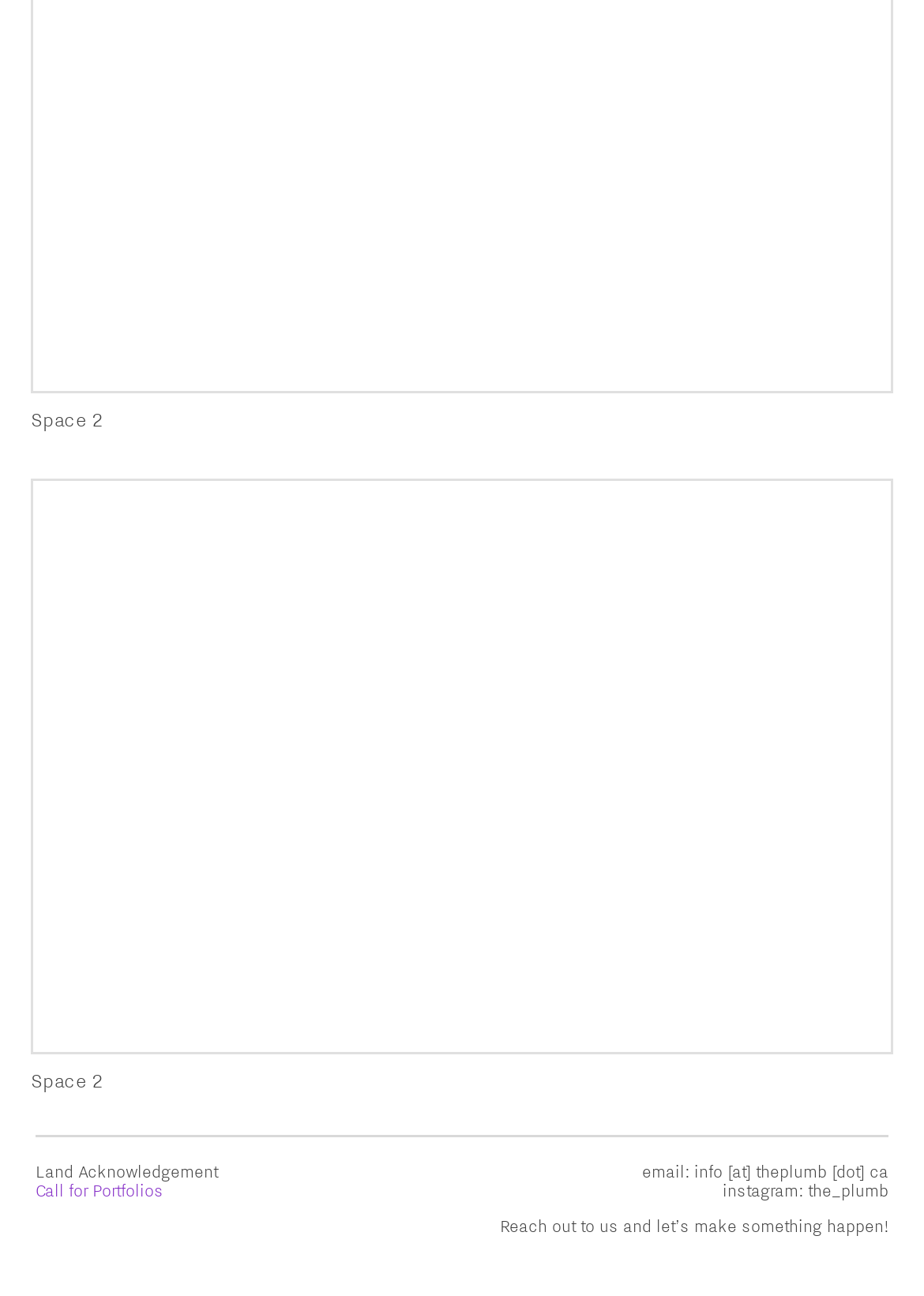Provide a thorough and detailed response to the question by examining the image: 
What is the call to action at the bottom of the page?

I found the static text element at the bottom of the page, which contains the call to action text 'Reach out to us and let’s make something happen!'.